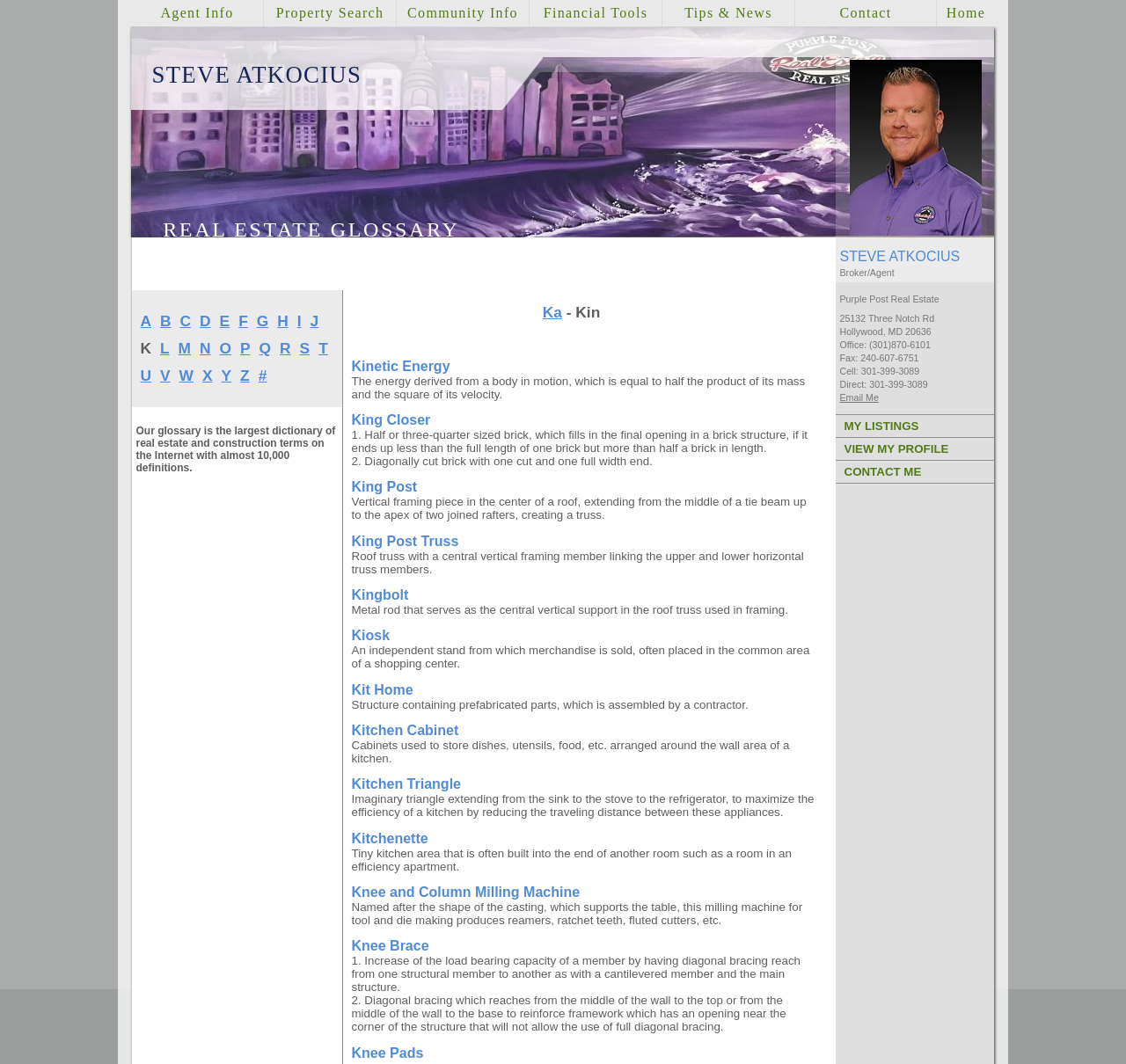Could you indicate the bounding box coordinates of the region to click in order to complete this instruction: "Click on the 'Email Me' link".

[0.746, 0.369, 0.78, 0.379]